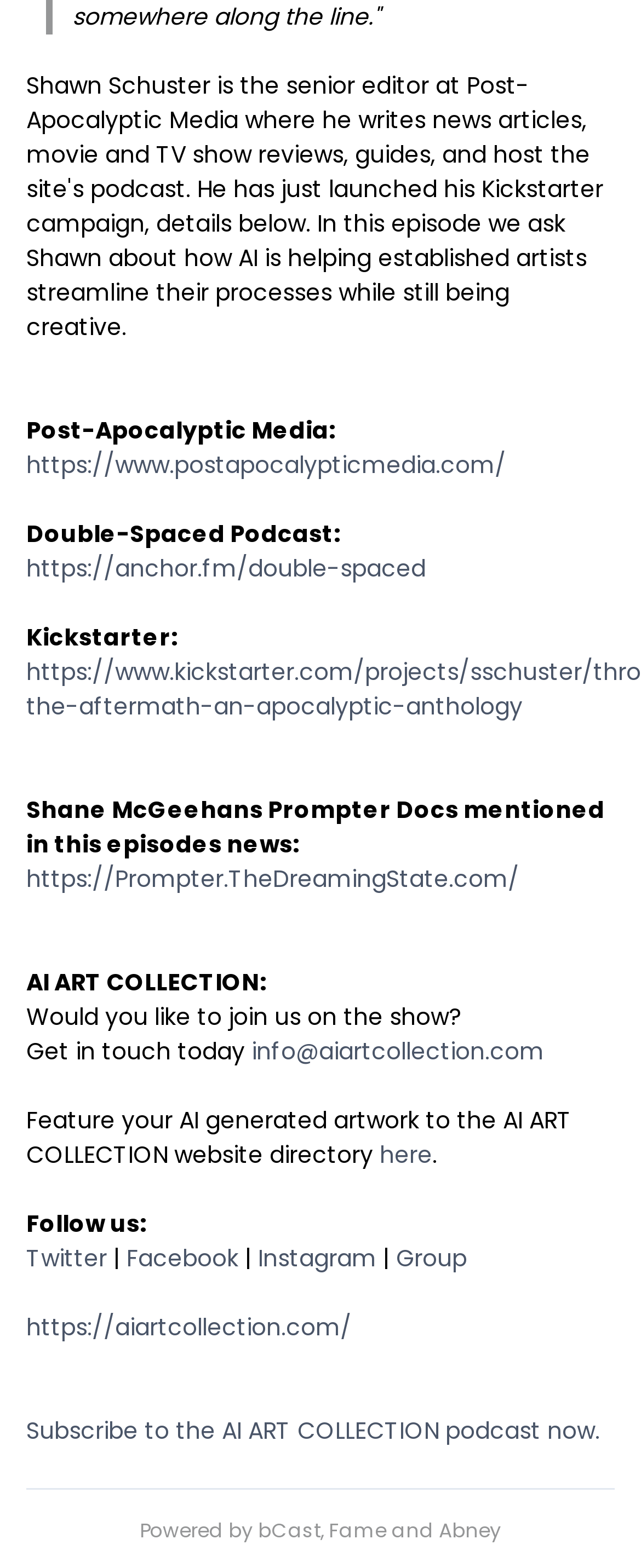What is the URL of the AI ART COLLECTION website?
Please use the image to deliver a detailed and complete answer.

I found a link element with the text 'https://aiartcollection.com/' at coordinates [0.041, 0.836, 0.549, 0.857]. This is likely the URL of the AI ART COLLECTION website.